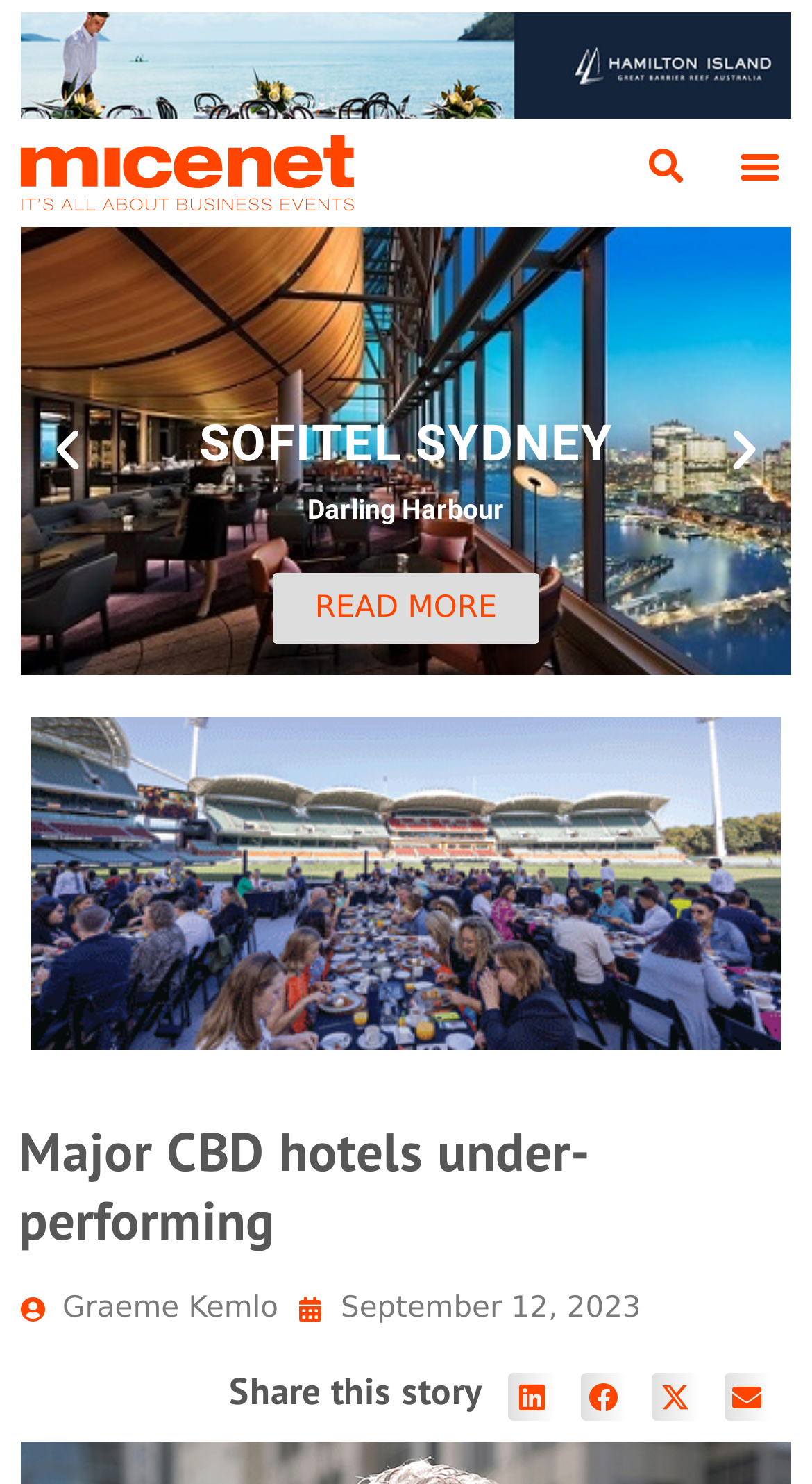What is the function of the 'Menu Toggle' button?
Use the information from the image to give a detailed answer to the question.

I found the answer by looking at the button element with the text 'Menu Toggle' and its 'expanded' property set to False, which suggests that the button is used to toggle the menu's visibility.